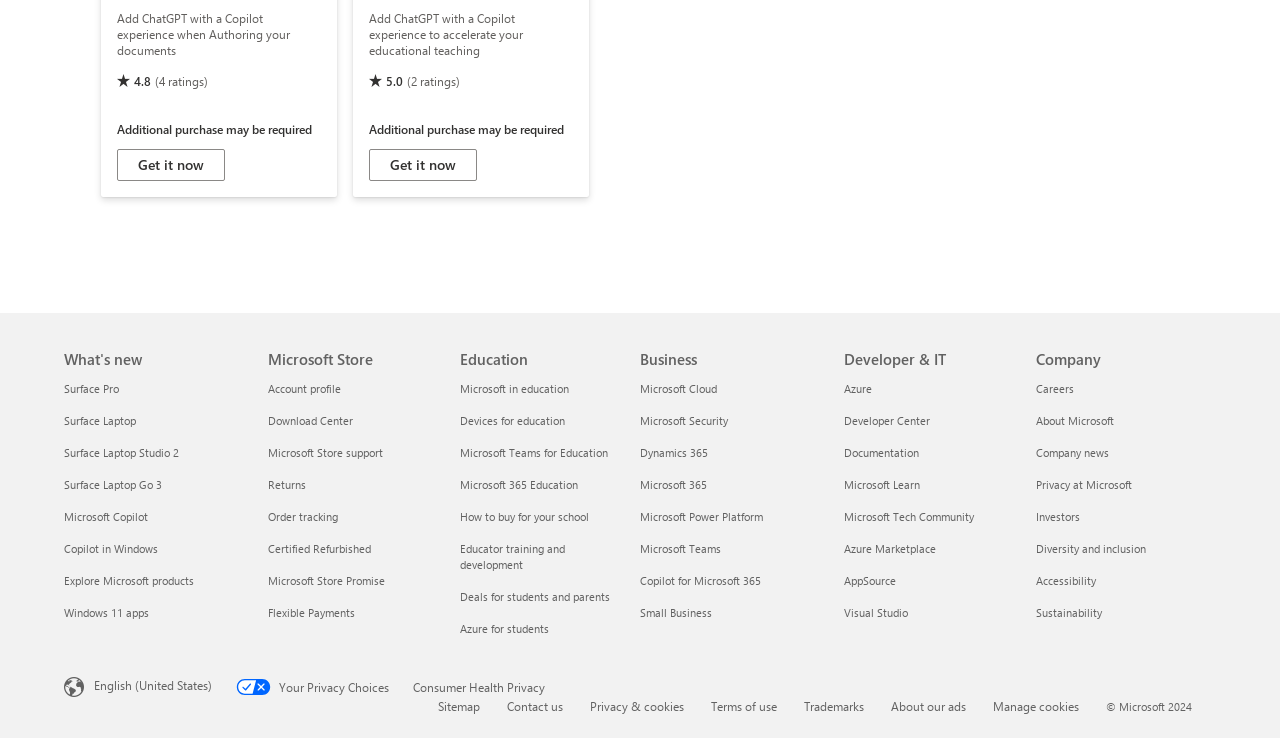Find the bounding box coordinates for the HTML element described in this sentence: "Microsoft in education". Provide the coordinates as four float numbers between 0 and 1, in the format [left, top, right, bottom].

[0.359, 0.516, 0.445, 0.537]